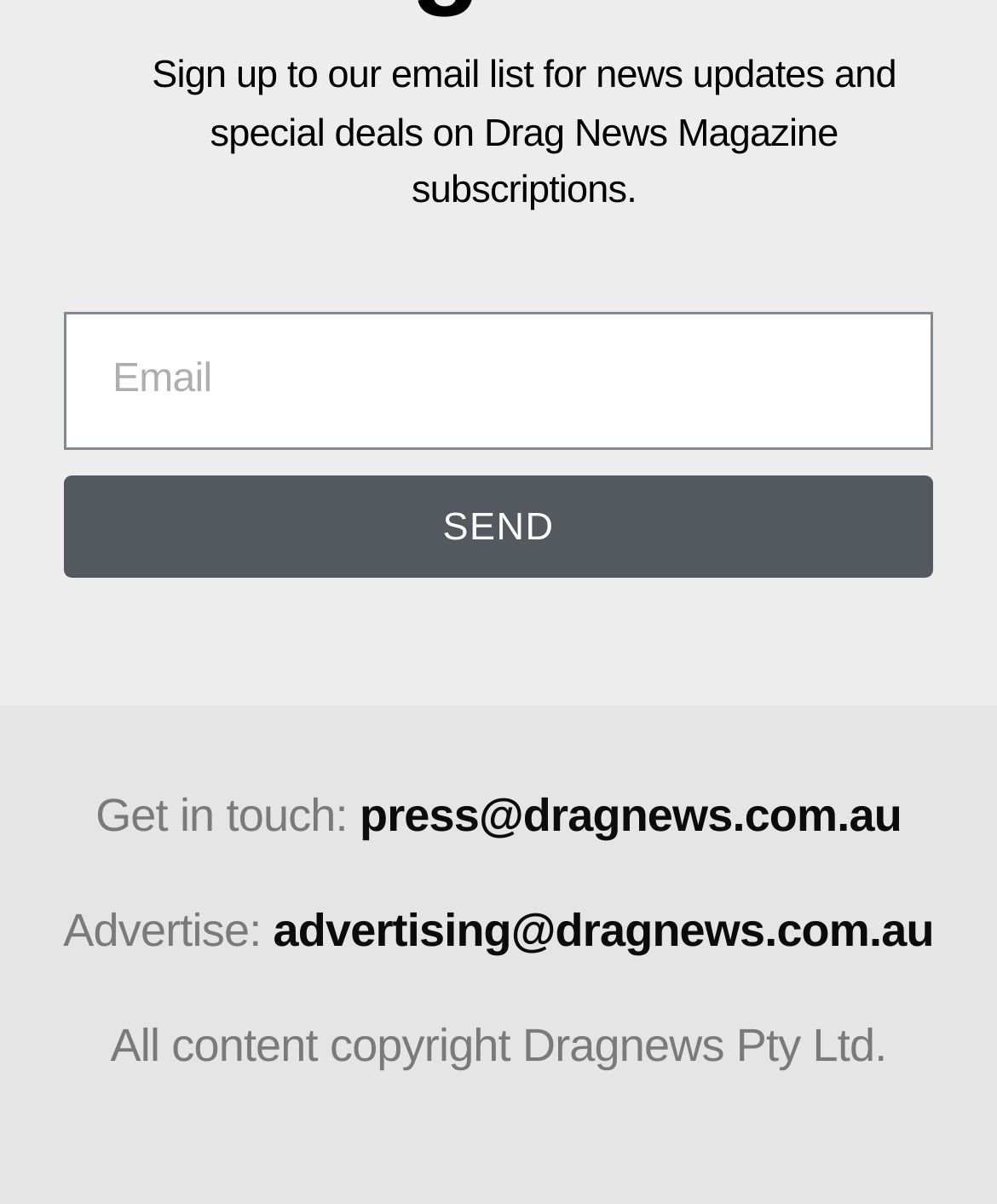Please provide a short answer using a single word or phrase for the question:
What is the copyright holder of the webpage content?

Dragnews Pty Ltd